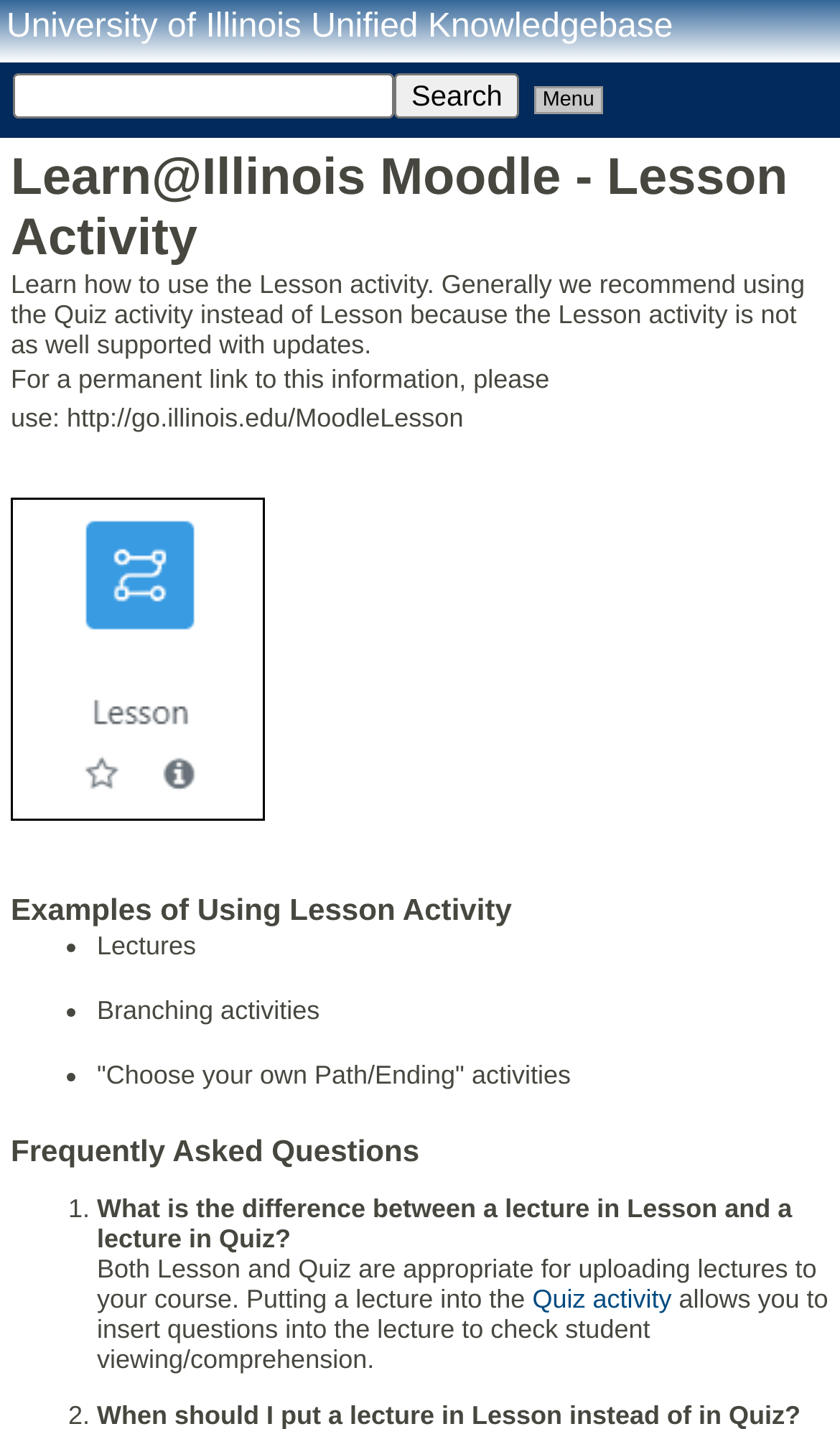What is the URL for a permanent link to this information?
Look at the screenshot and give a one-word or phrase answer.

http://go.illinois.edu/MoodleLesson